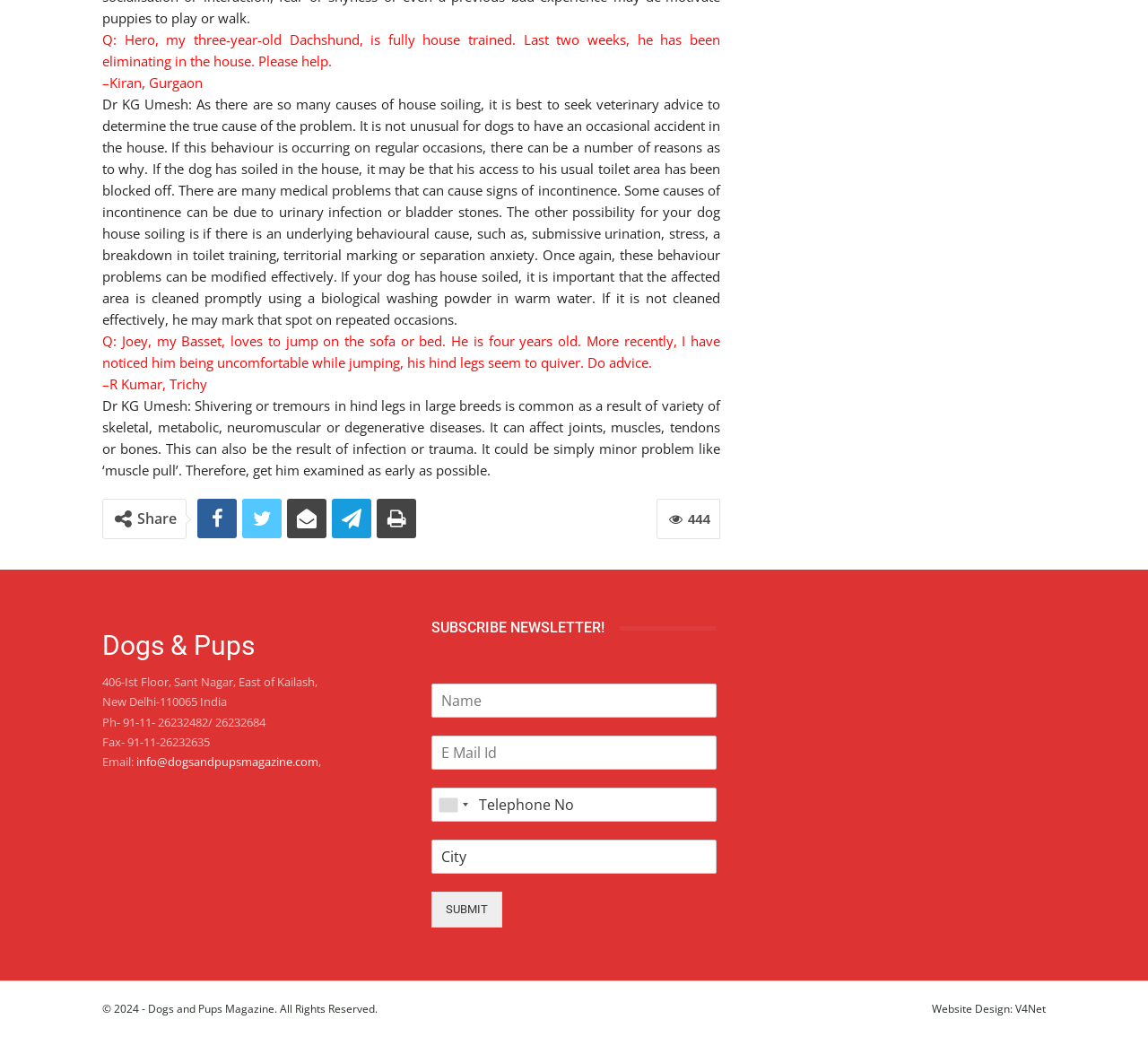Specify the bounding box coordinates of the region I need to click to perform the following instruction: "Click the Share button". The coordinates must be four float numbers in the range of 0 to 1, i.e., [left, top, right, bottom].

[0.12, 0.491, 0.154, 0.51]